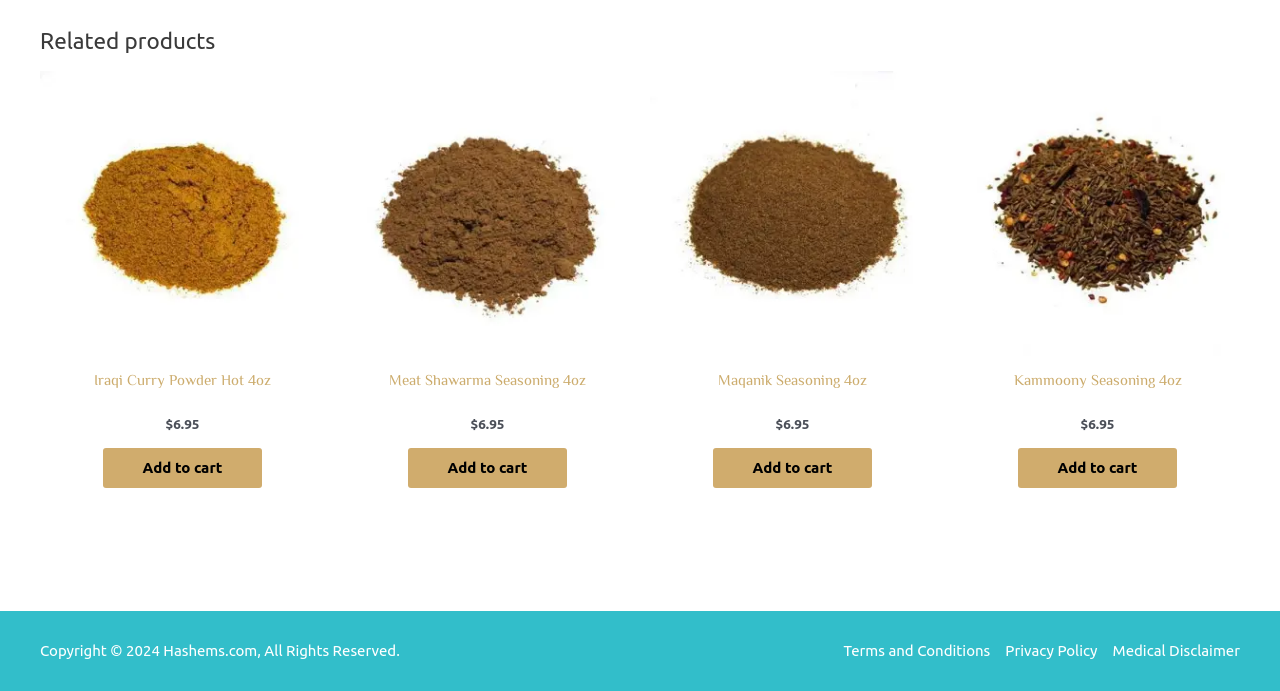Locate the bounding box coordinates of the element you need to click to accomplish the task described by this instruction: "Add Meat Shawarma Seasoning 4oz to cart".

[0.318, 0.649, 0.443, 0.706]